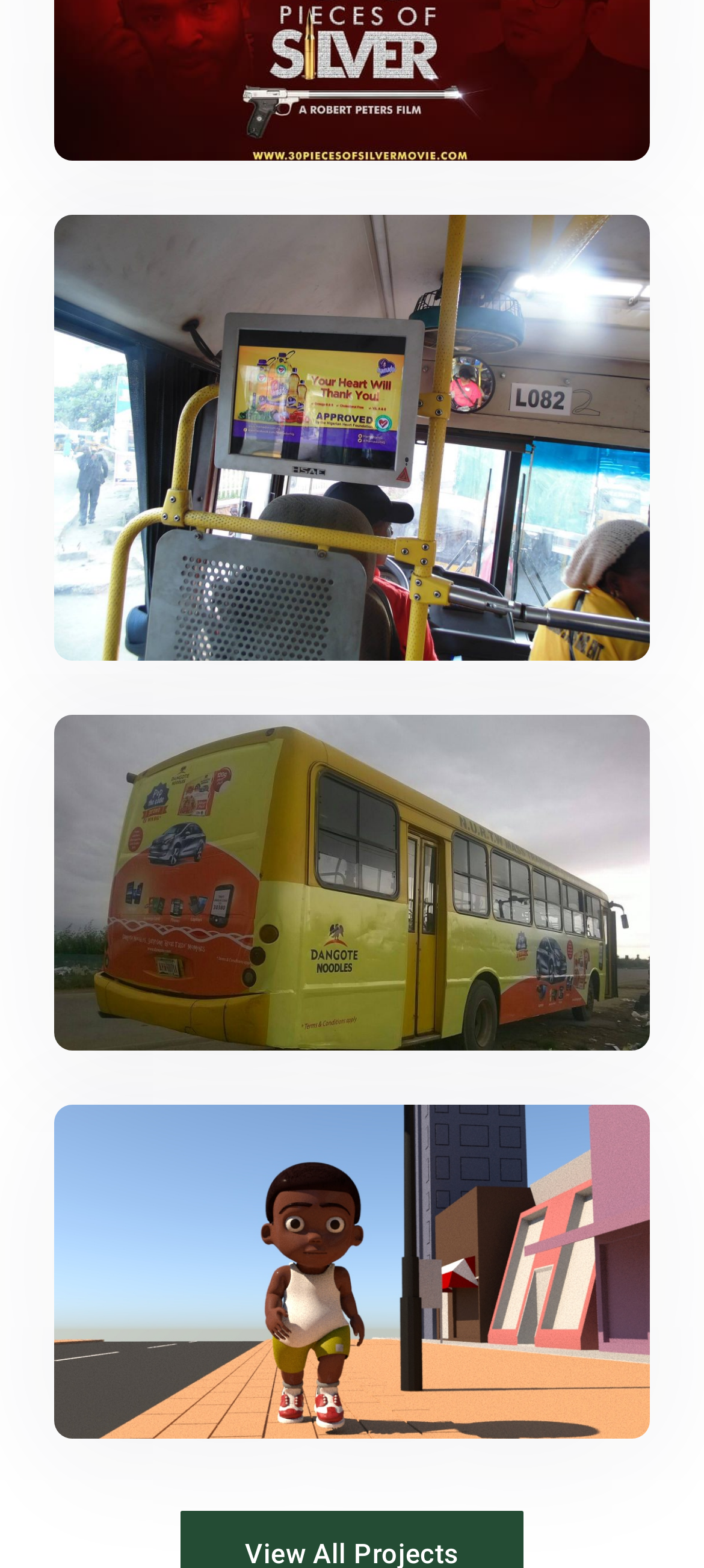Ascertain the bounding box coordinates for the UI element detailed here: "Govima Transport". The coordinates should be provided as [left, top, right, bottom] with each value being a float between 0 and 1.

[0.077, 0.375, 0.414, 0.404]